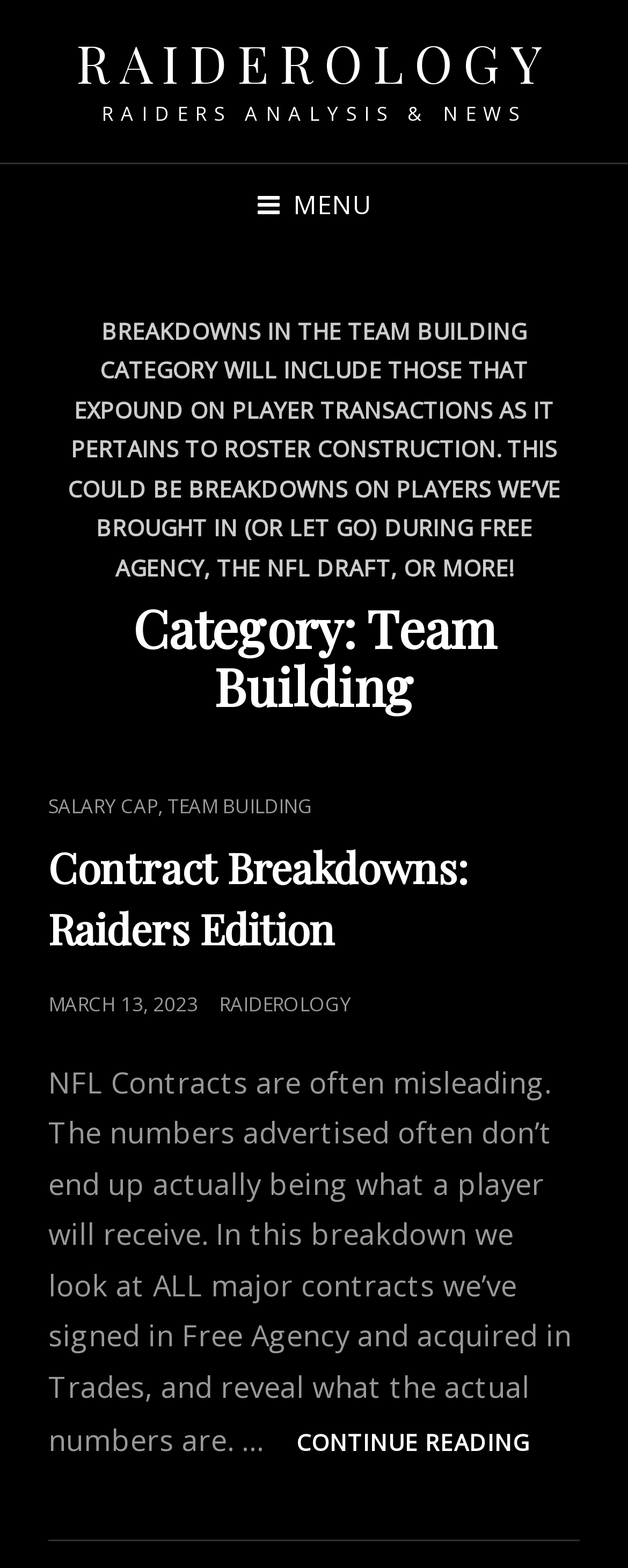What is the name of the website?
Look at the screenshot and respond with one word or a short phrase.

Raiderology